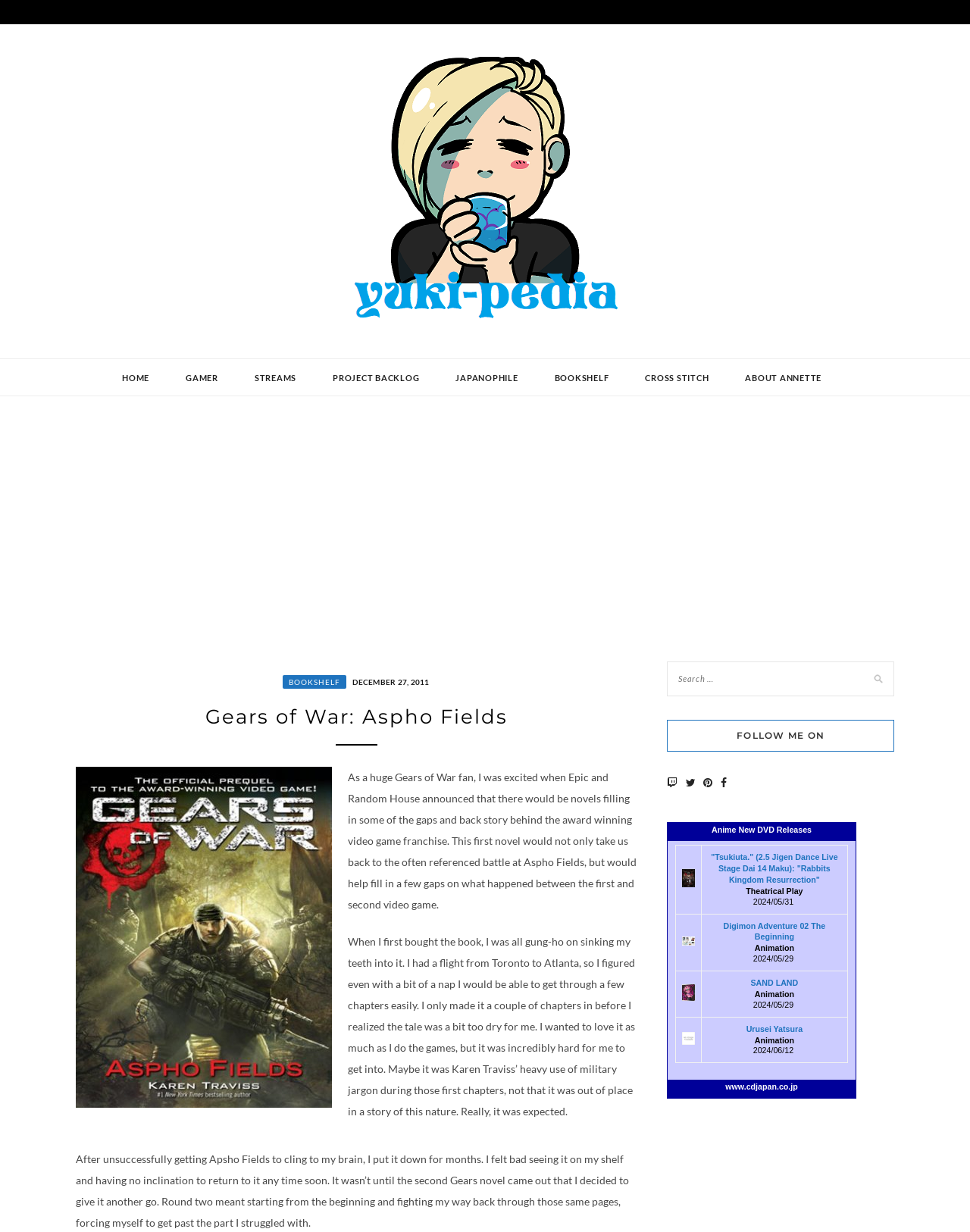Given the description "SAND LAND", provide the bounding box coordinates of the corresponding UI element.

[0.774, 0.794, 0.823, 0.801]